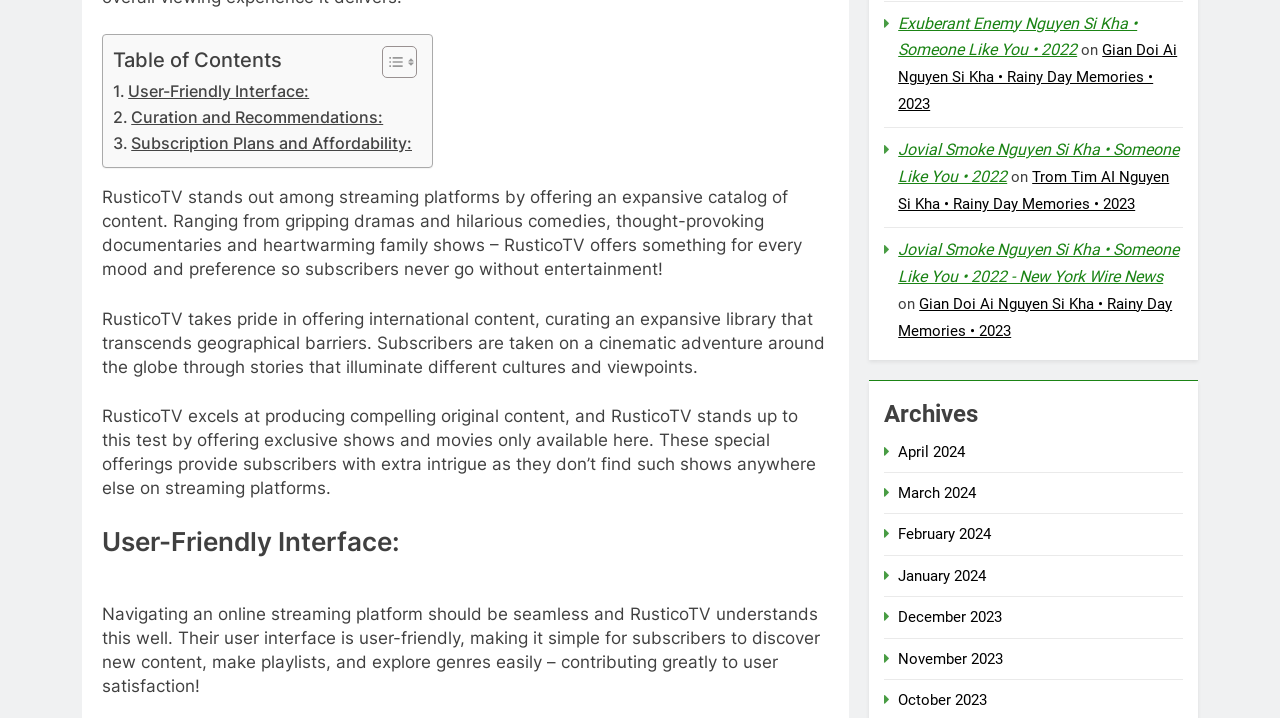What type of articles are listed in the webpage?
Provide an in-depth and detailed answer to the question.

The articles listed on the webpage appear to be reviews or summaries of movies and TV shows, including titles such as 'Someone Like You' and 'Rainy Day Memories'. The articles also include links to external sources, suggesting that they may be news articles or reviews from other websites.